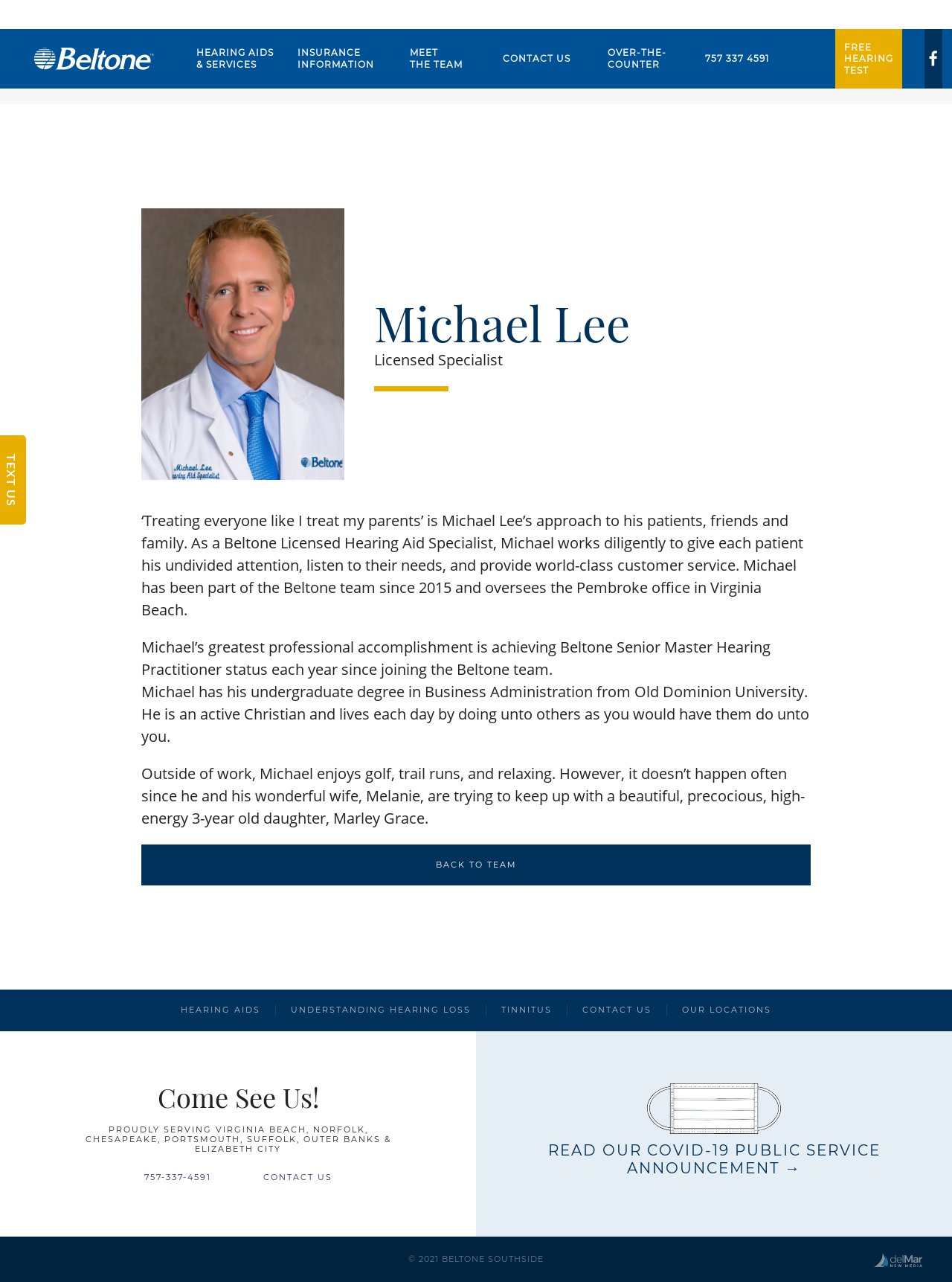Given the description of a UI element: "Hearing Aids", identify the bounding box coordinates of the matching element in the webpage screenshot.

[0.19, 0.784, 0.273, 0.792]